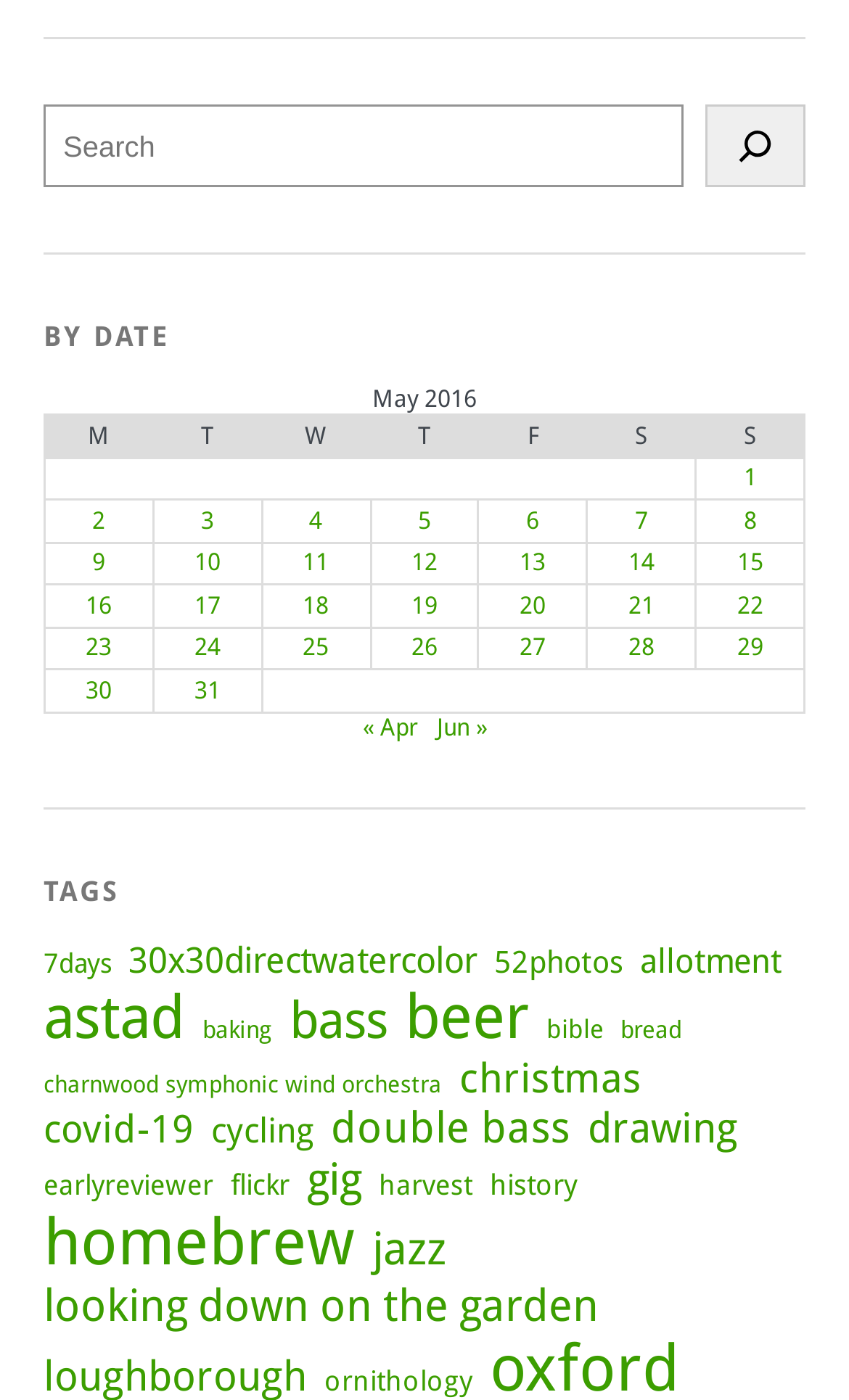Please identify the bounding box coordinates for the region that you need to click to follow this instruction: "View posts published on 2 May 2016".

[0.109, 0.362, 0.124, 0.382]